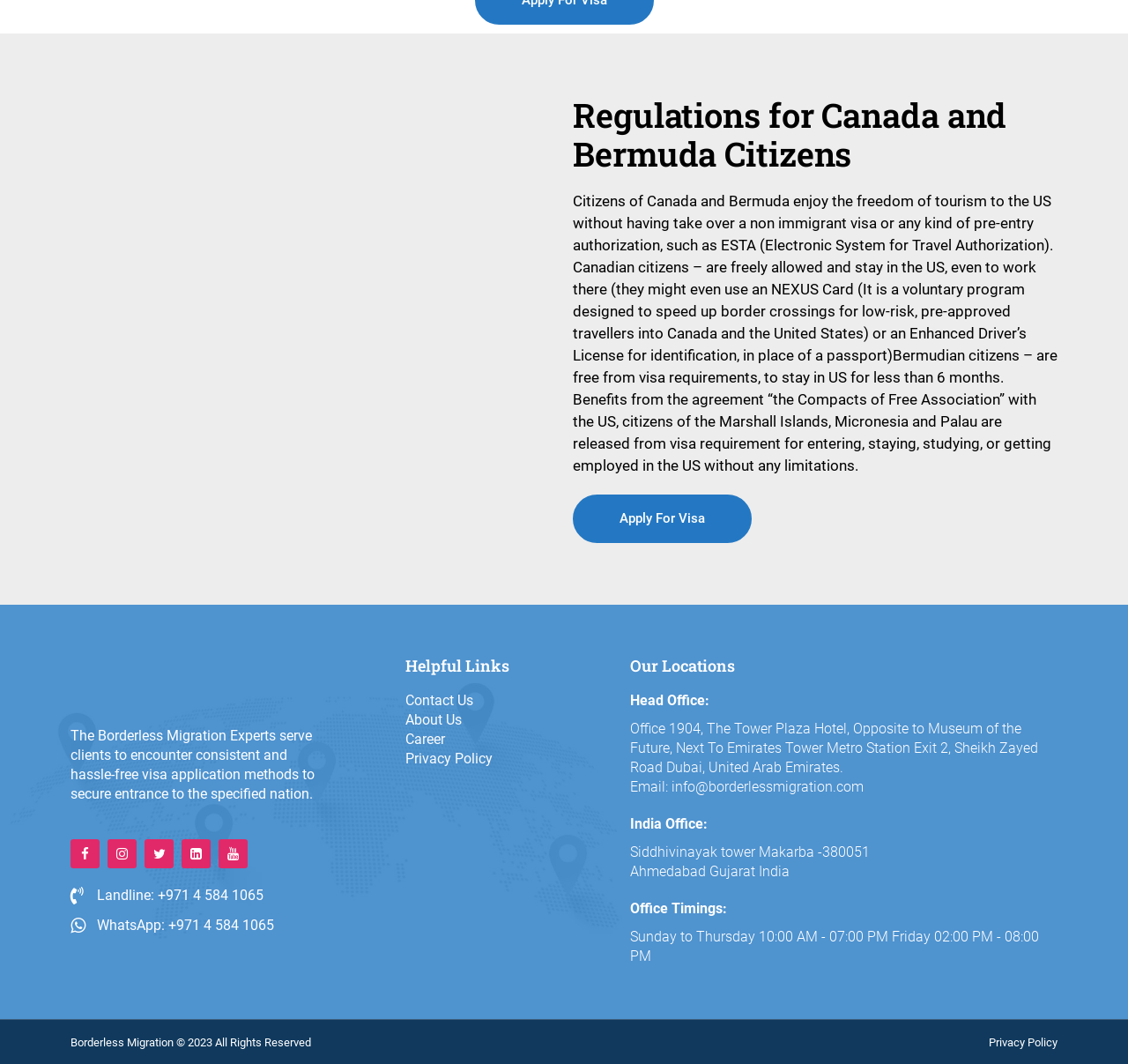Using the details from the image, please elaborate on the following question: What are the office timings for the Dubai office?

The office timings are mentioned in the 'Office Timings' section, which specifies the timings for Sunday to Thursday as 10:00 AM - 07:00 PM and Friday as 02:00 PM - 08:00 PM.